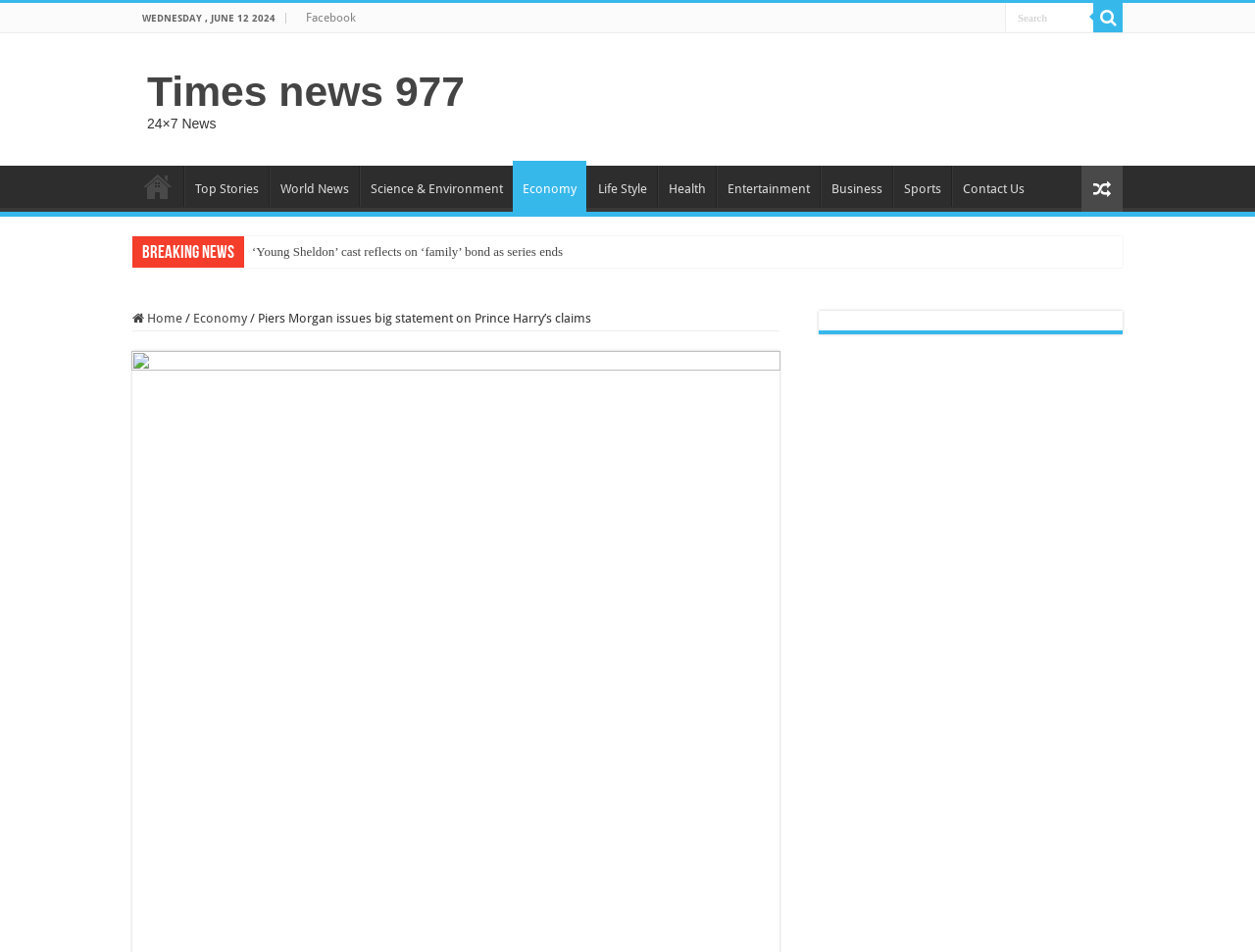What is the main topic of the highlighted news article?
Refer to the image and provide a one-word or short phrase answer.

Piers Morgan's statement on Prince Harry